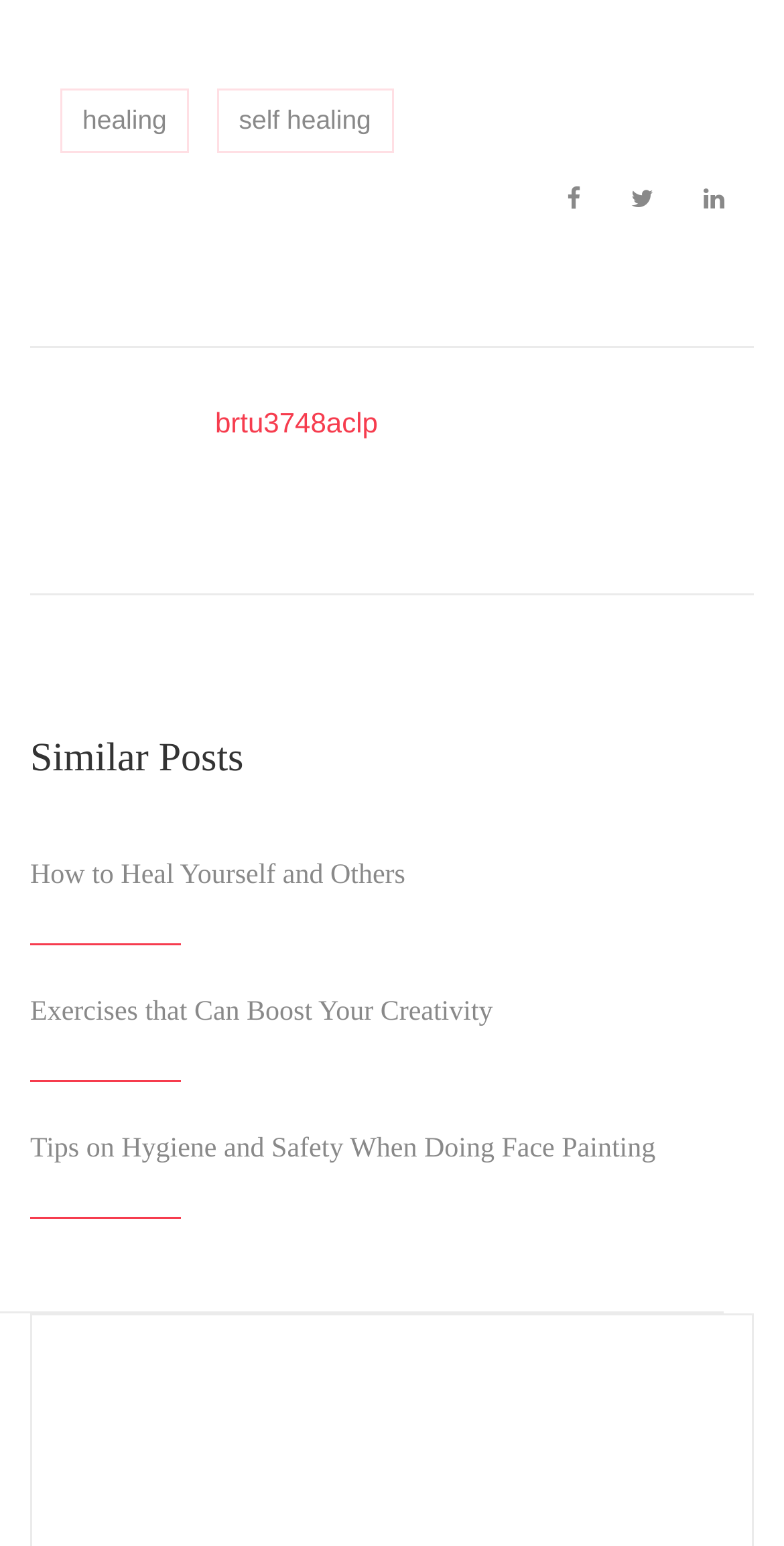Give a one-word or short phrase answer to the question: 
What is the topic of the second article?

Creativity